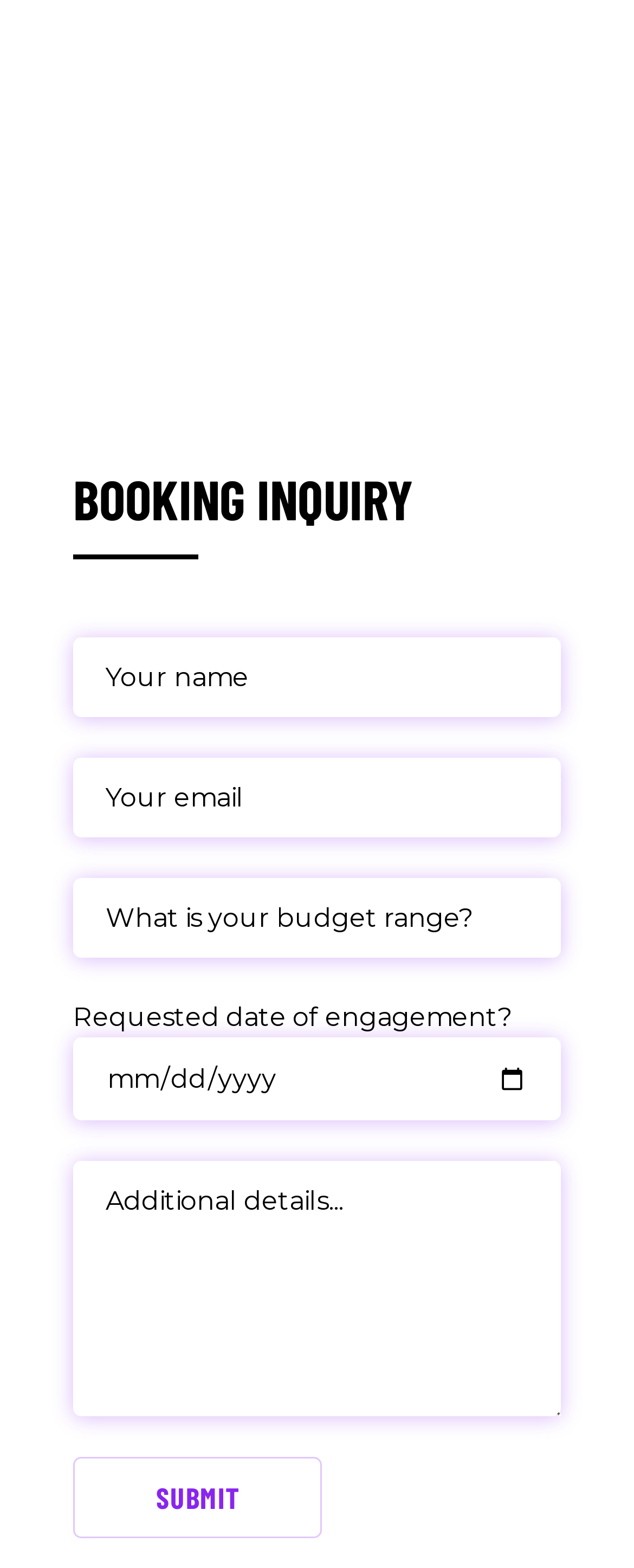Please reply to the following question using a single word or phrase: 
How many text fields are required in the contact form?

3